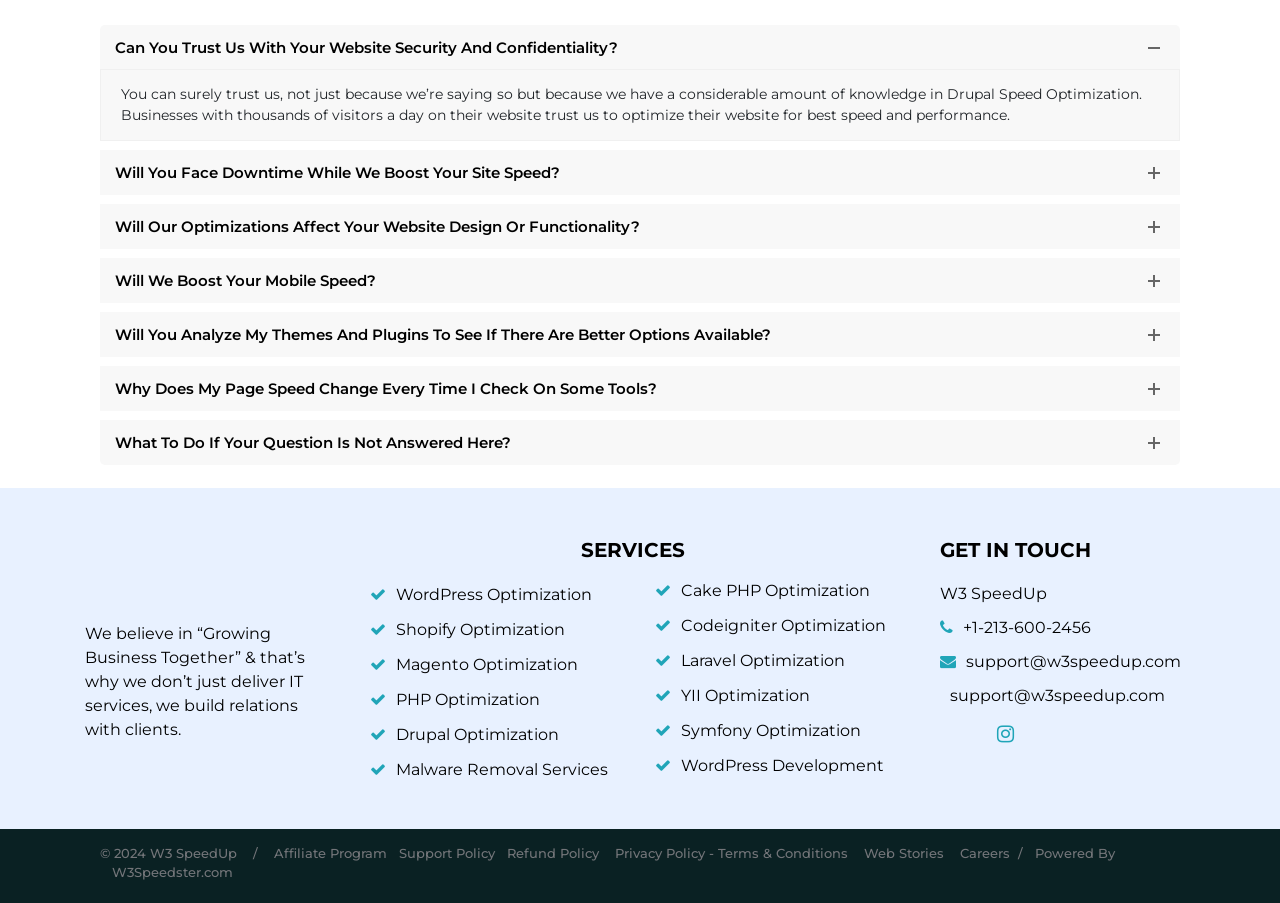Please specify the bounding box coordinates of the region to click in order to perform the following instruction: "Check reviews on Trustpilot".

[0.066, 0.86, 0.226, 0.881]